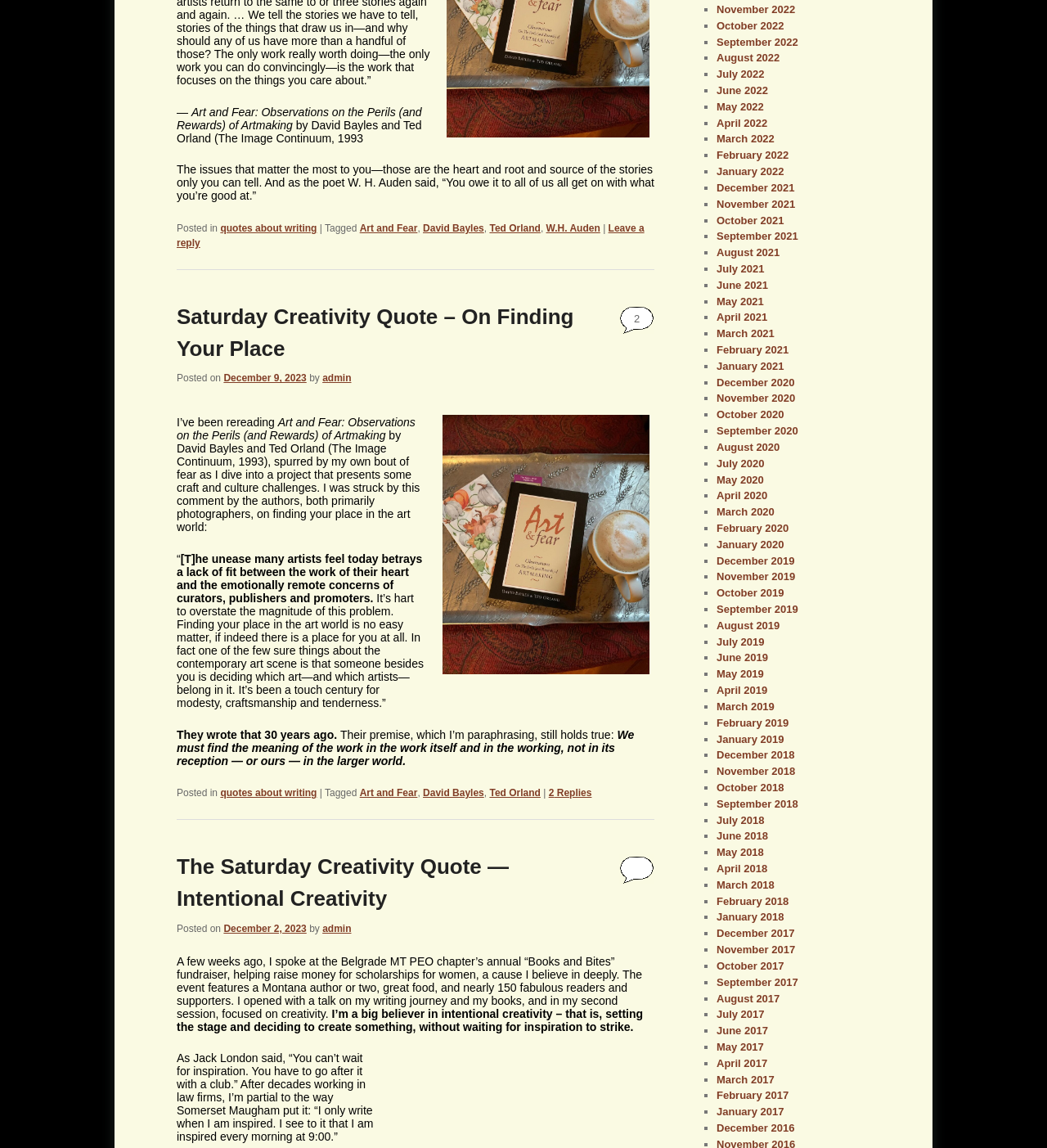Indicate the bounding box coordinates of the element that needs to be clicked to satisfy the following instruction: "Click on the 'Art and Fear' link". The coordinates should be four float numbers between 0 and 1, i.e., [left, top, right, bottom].

[0.344, 0.194, 0.399, 0.204]